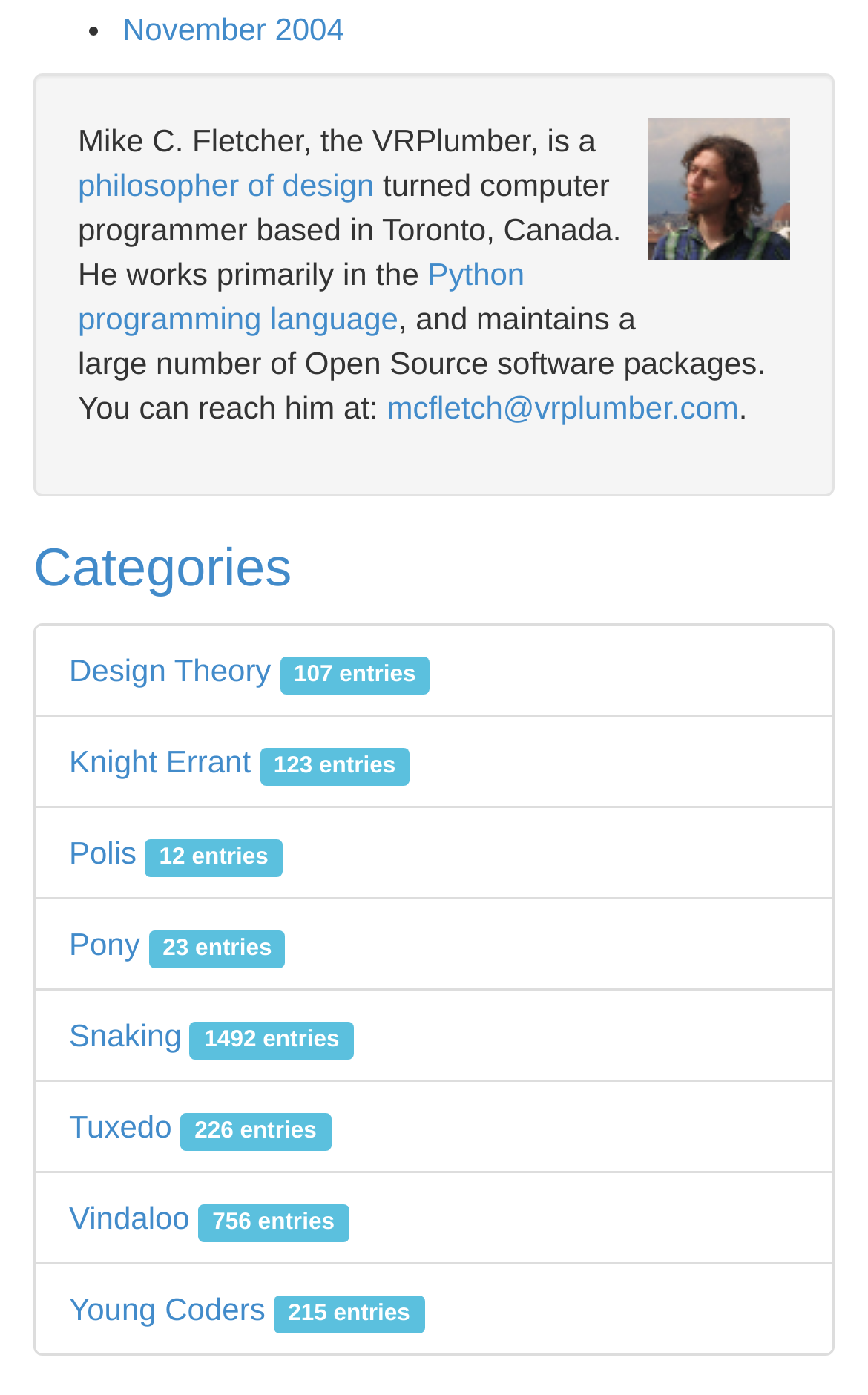Please identify the bounding box coordinates of the element I should click to complete this instruction: 'contact Mike C. Fletcher'. The coordinates should be given as four float numbers between 0 and 1, like this: [left, top, right, bottom].

[0.446, 0.28, 0.851, 0.305]